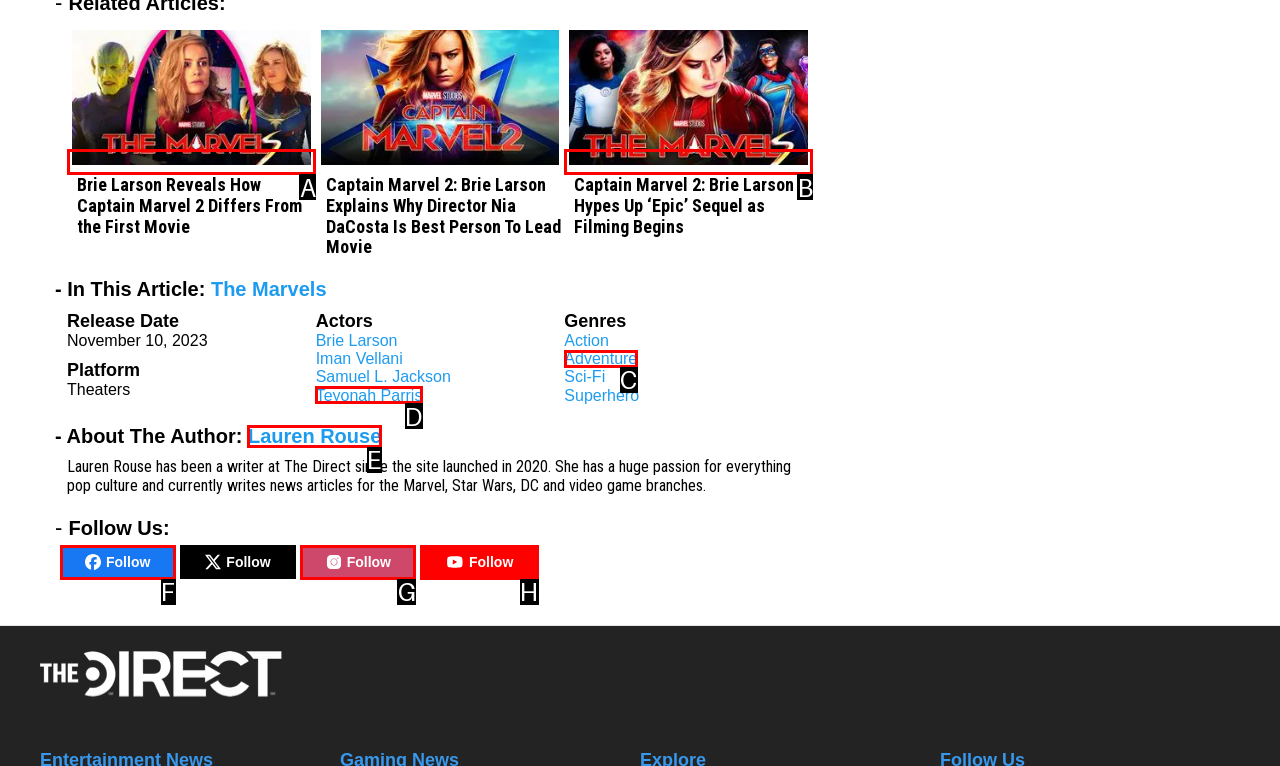Find the HTML element that suits the description: Follow
Indicate your answer with the letter of the matching option from the choices provided.

F